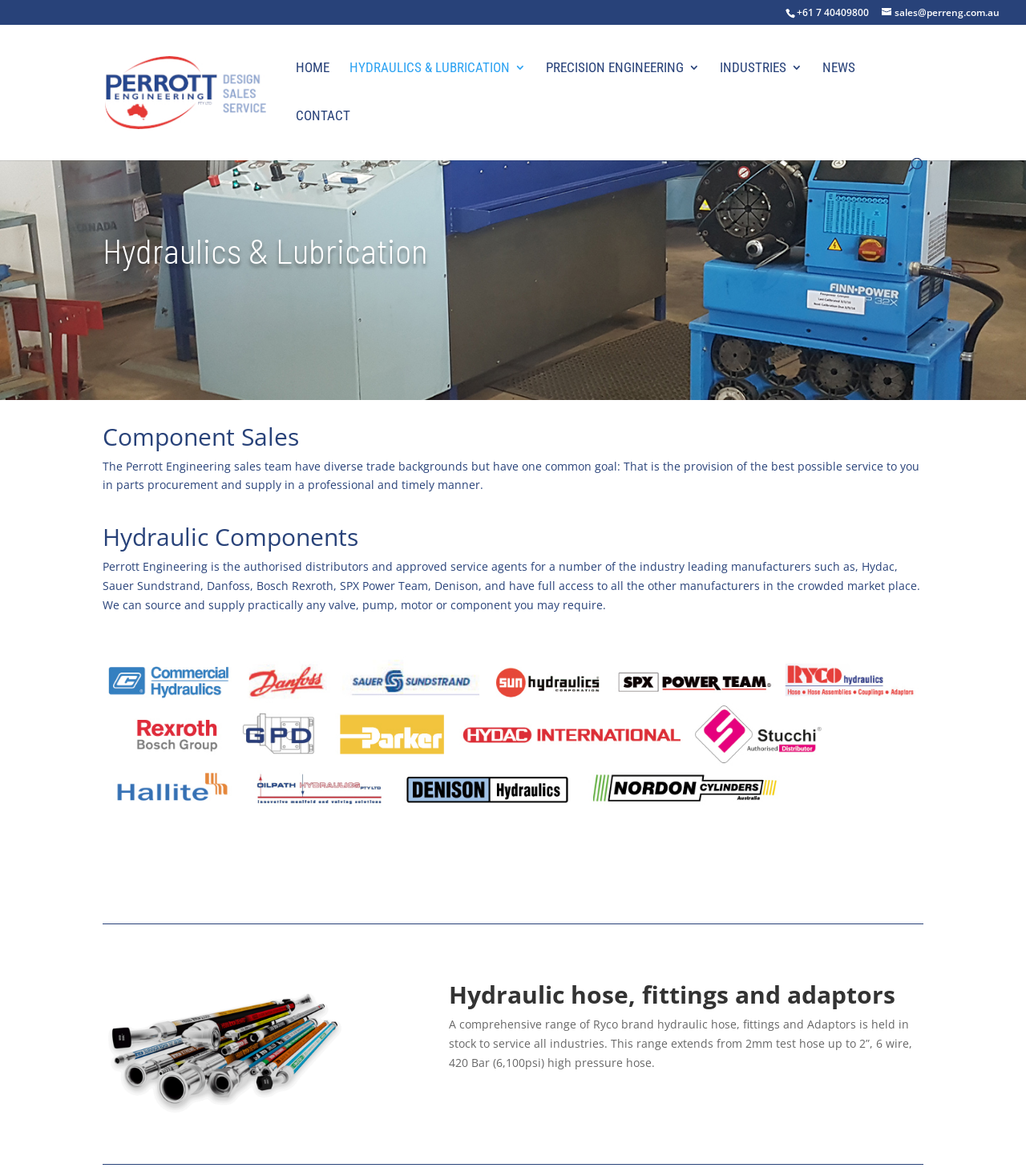Identify the bounding box coordinates for the element you need to click to achieve the following task: "Search for something". Provide the bounding box coordinates as four float numbers between 0 and 1, in the form [left, top, right, bottom].

[0.1, 0.021, 0.9, 0.022]